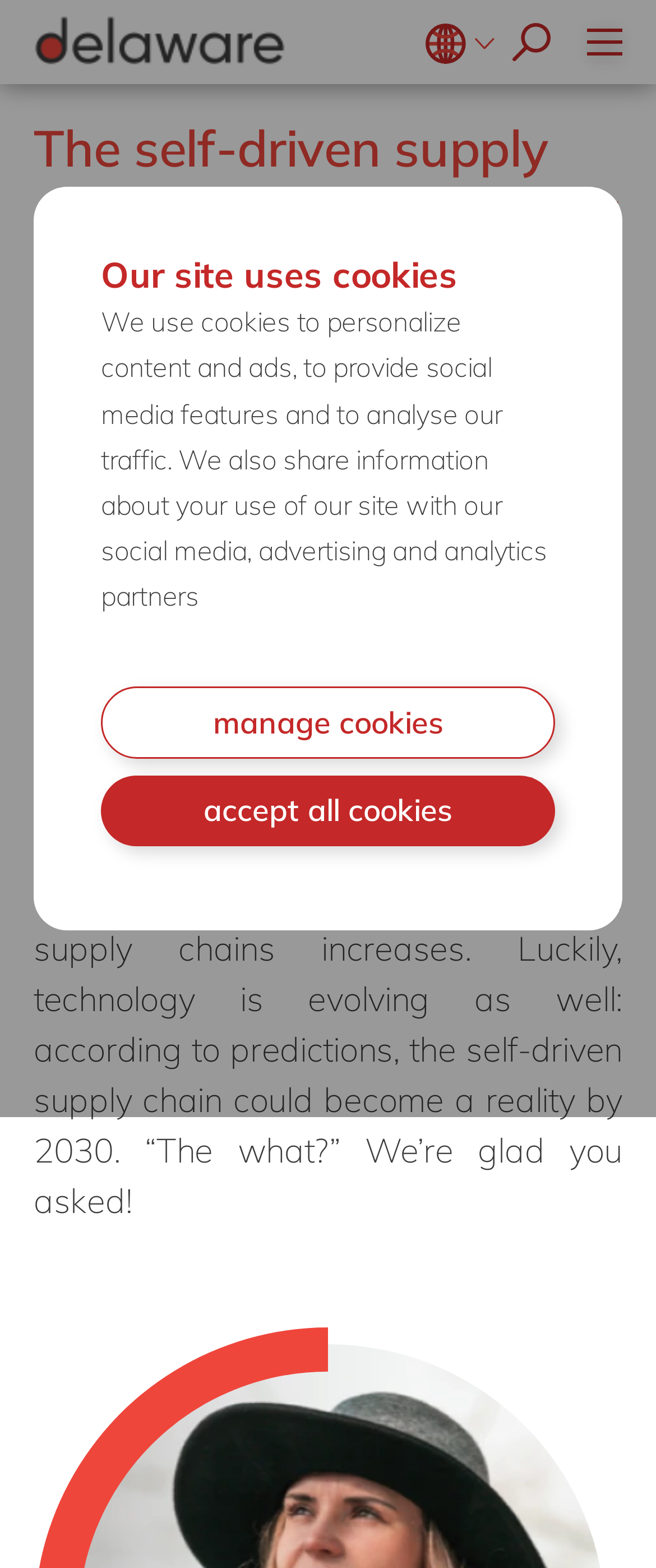Please answer the following question using a single word or phrase: How many languages are available on this website?

14